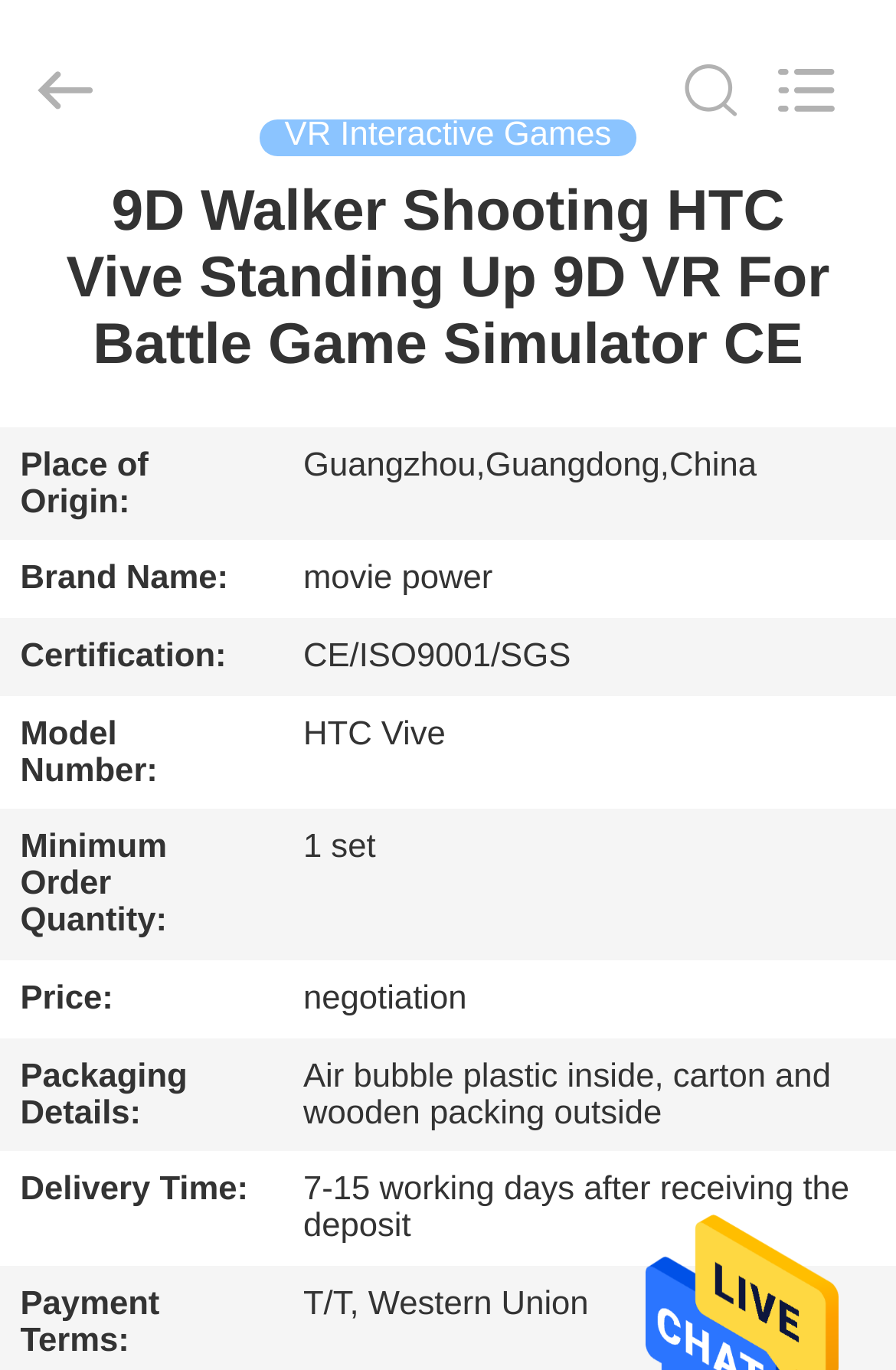Pinpoint the bounding box coordinates of the element you need to click to execute the following instruction: "Contact the supplier". The bounding box should be represented by four float numbers between 0 and 1, in the format [left, top, right, bottom].

[0.0, 0.83, 0.304, 0.926]